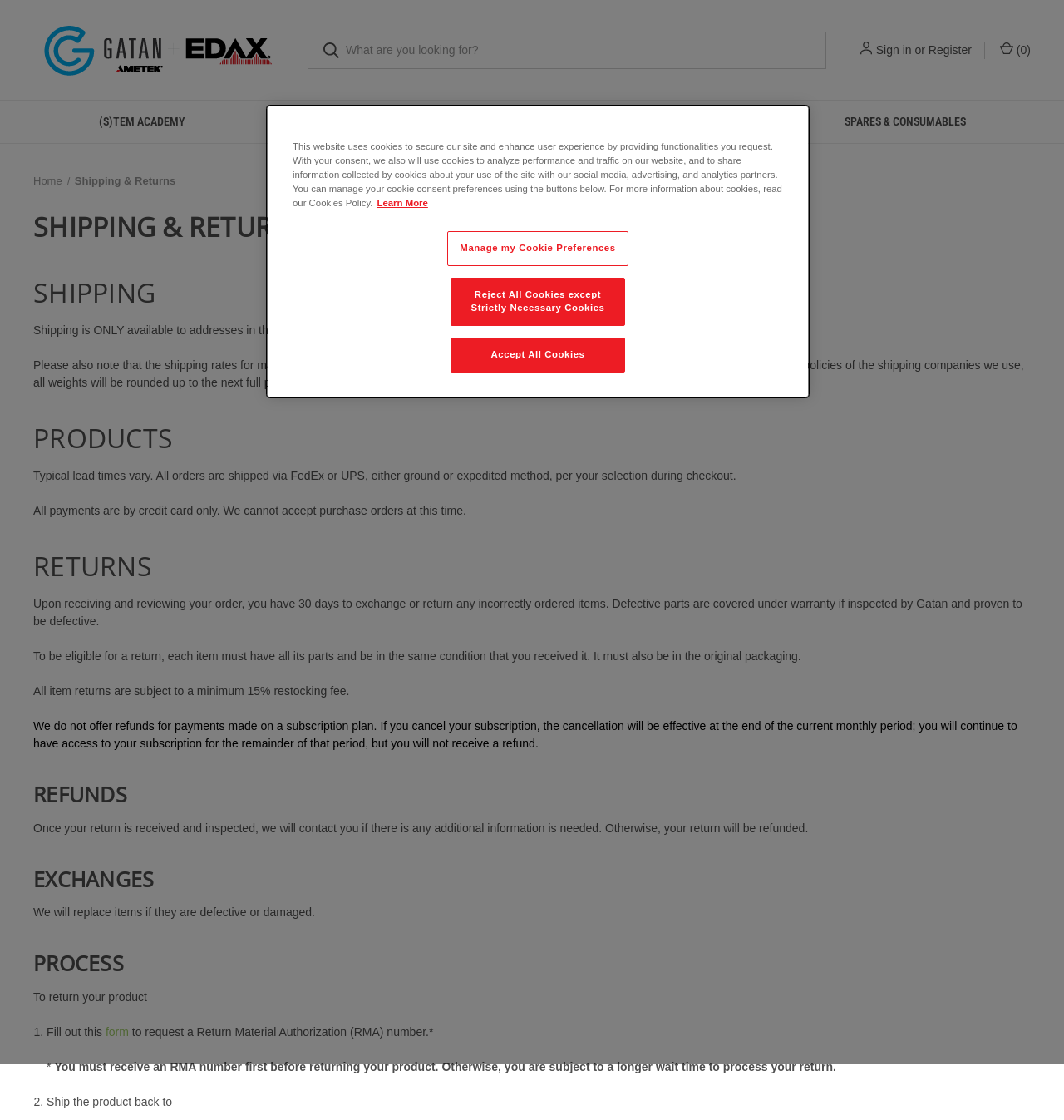What is the company name?
Answer the question with just one word or phrase using the image.

Gatan, Inc.